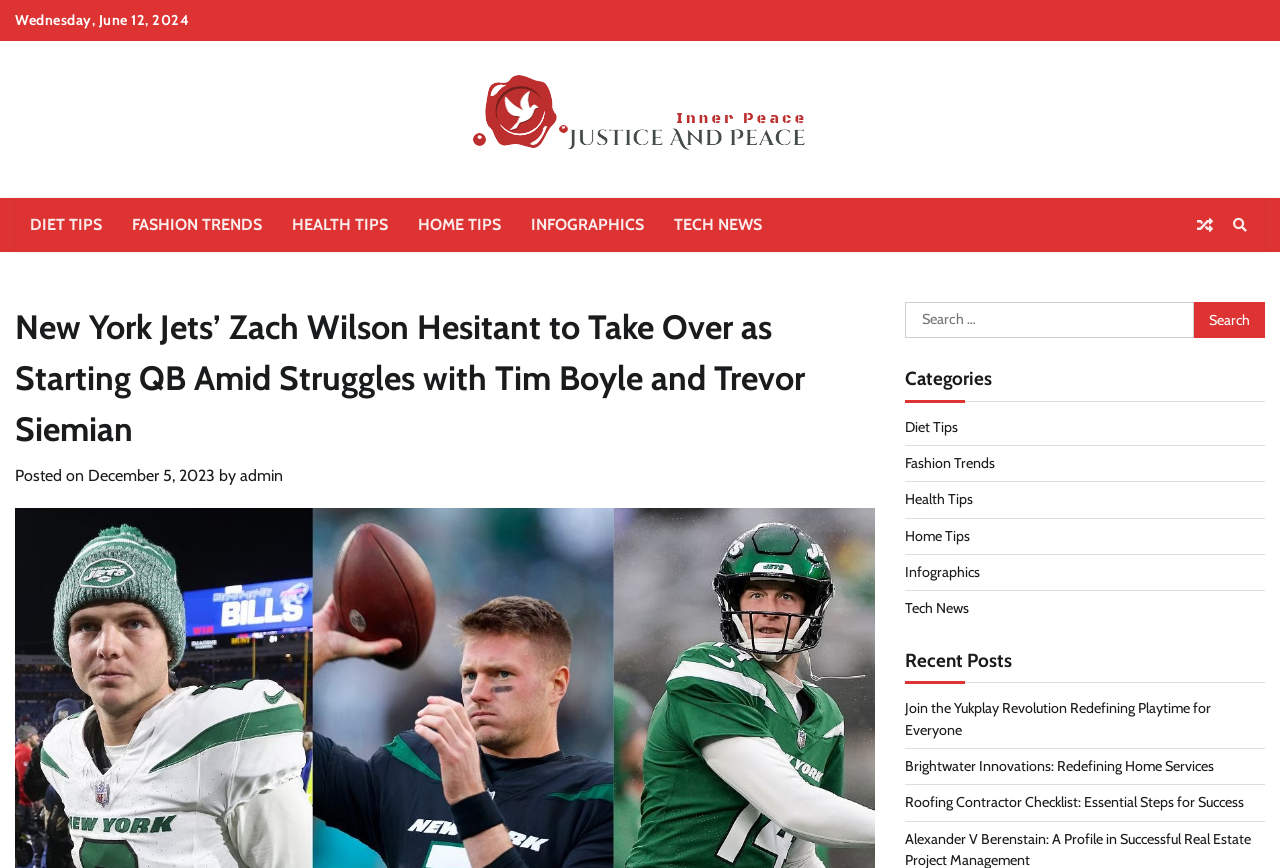Provide a short, one-word or phrase answer to the question below:
What categories are available on the website?

Diet Tips, Fashion Trends, etc.